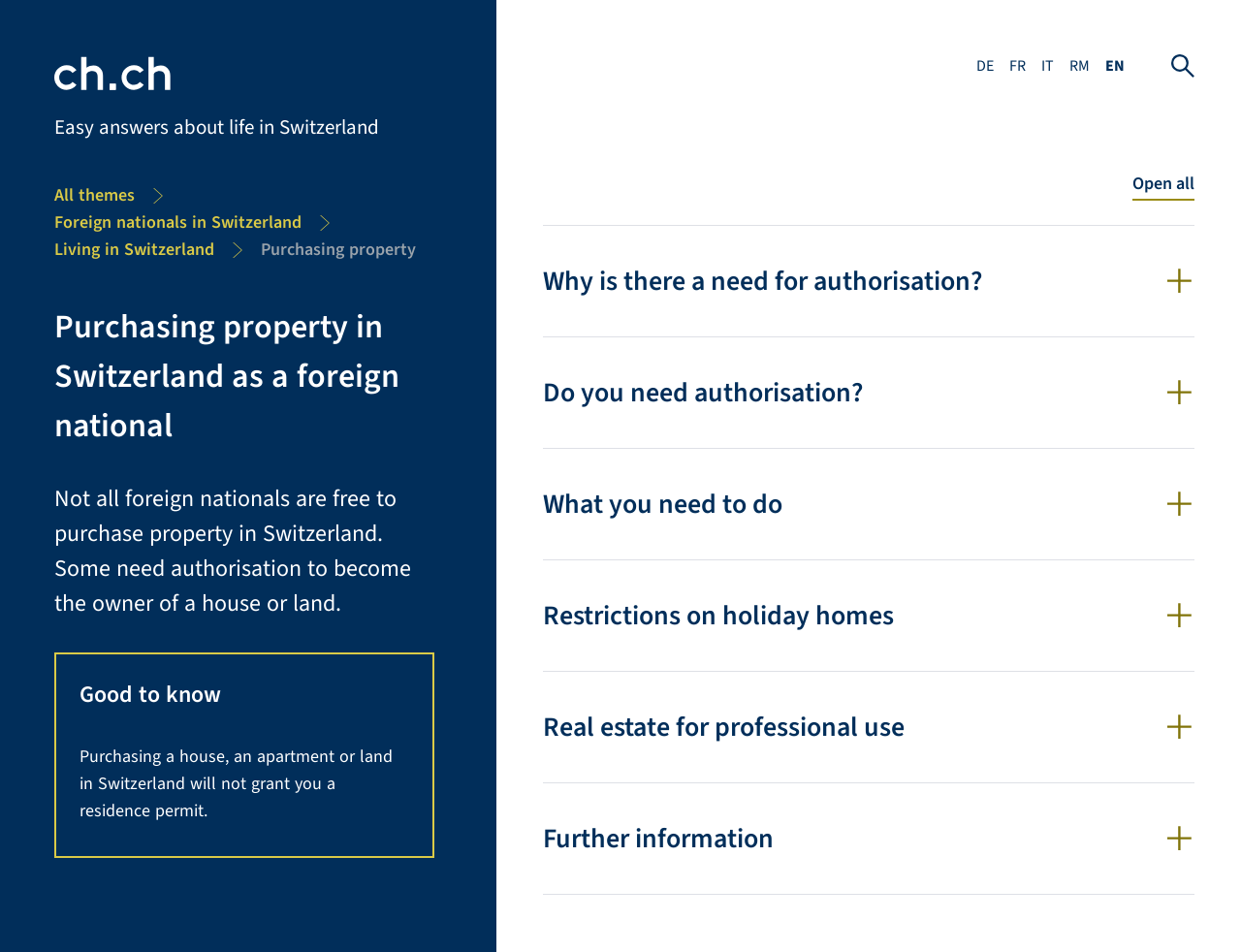Answer the question below in one word or phrase:
What is required for foreign nationals to purchase property in Switzerland?

Authorisation